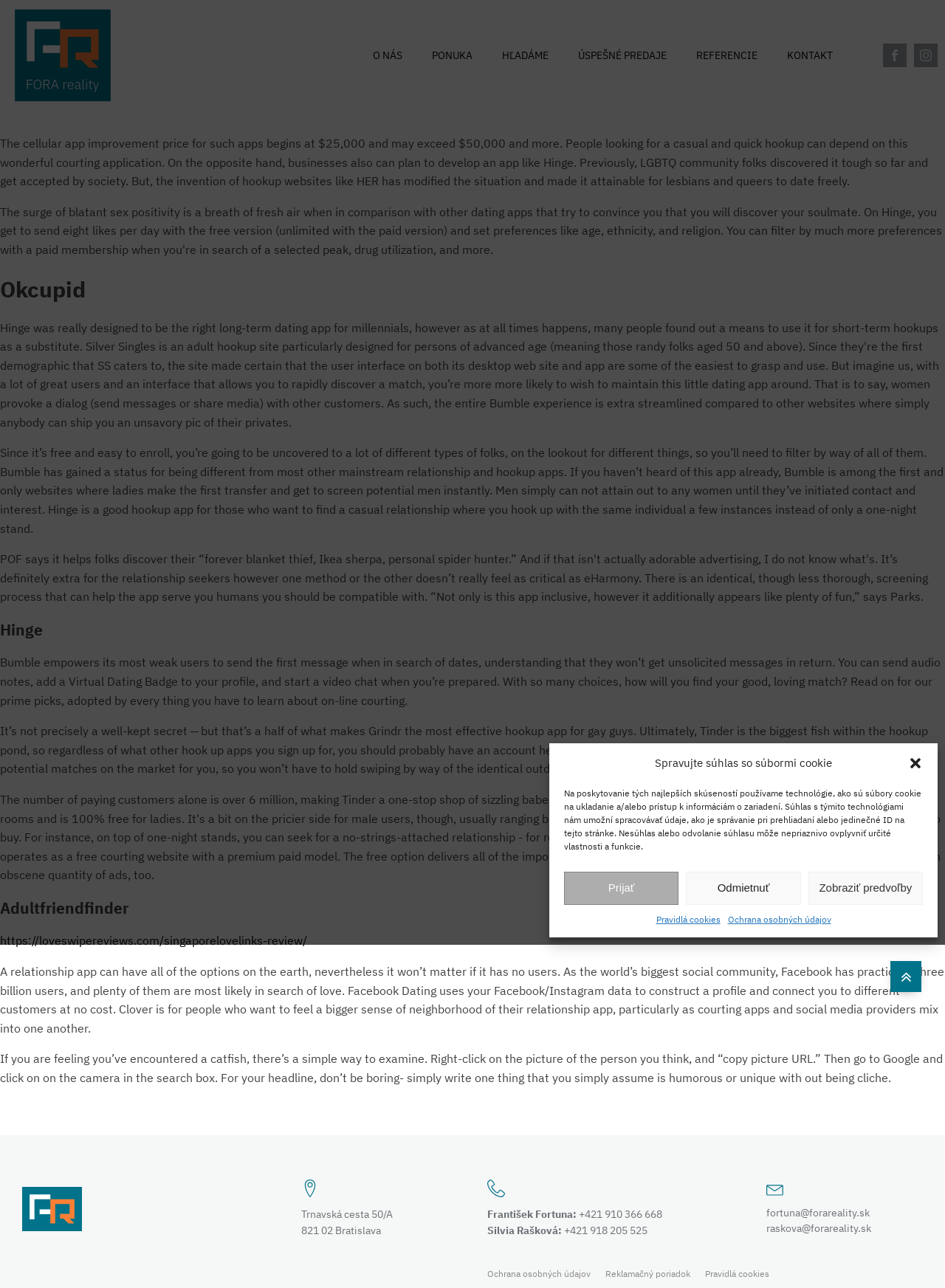Identify the bounding box coordinates of the clickable region to carry out the given instruction: "Visit our Facebook".

[0.934, 0.034, 0.959, 0.052]